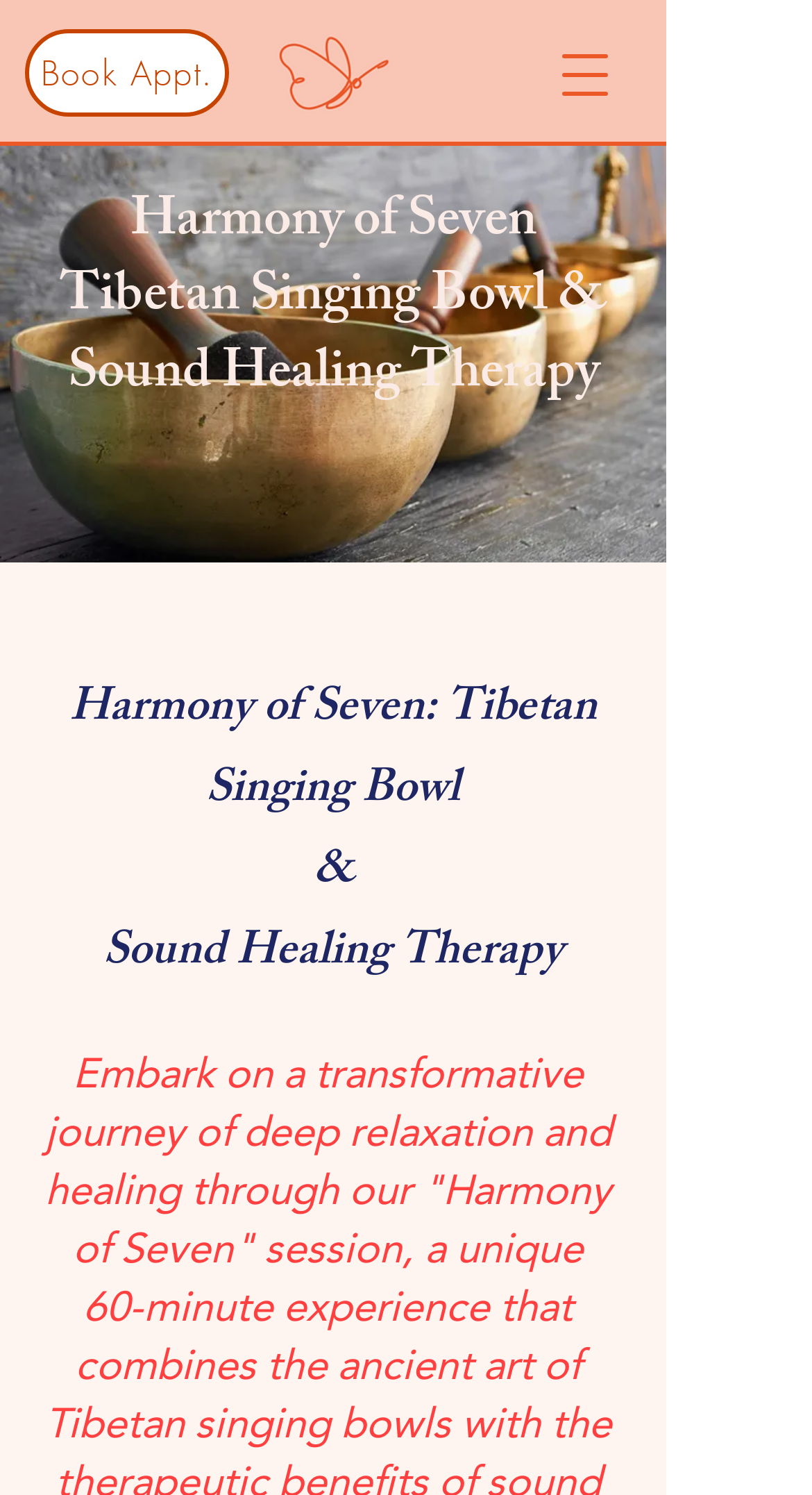What is the name of the logo?
Analyze the image and provide a thorough answer to the question.

The image element with the description 'KathleenKinesiology_Logo_Mono_Peach_with_Orange.png' suggests that the logo is named KathleenKinesiology.